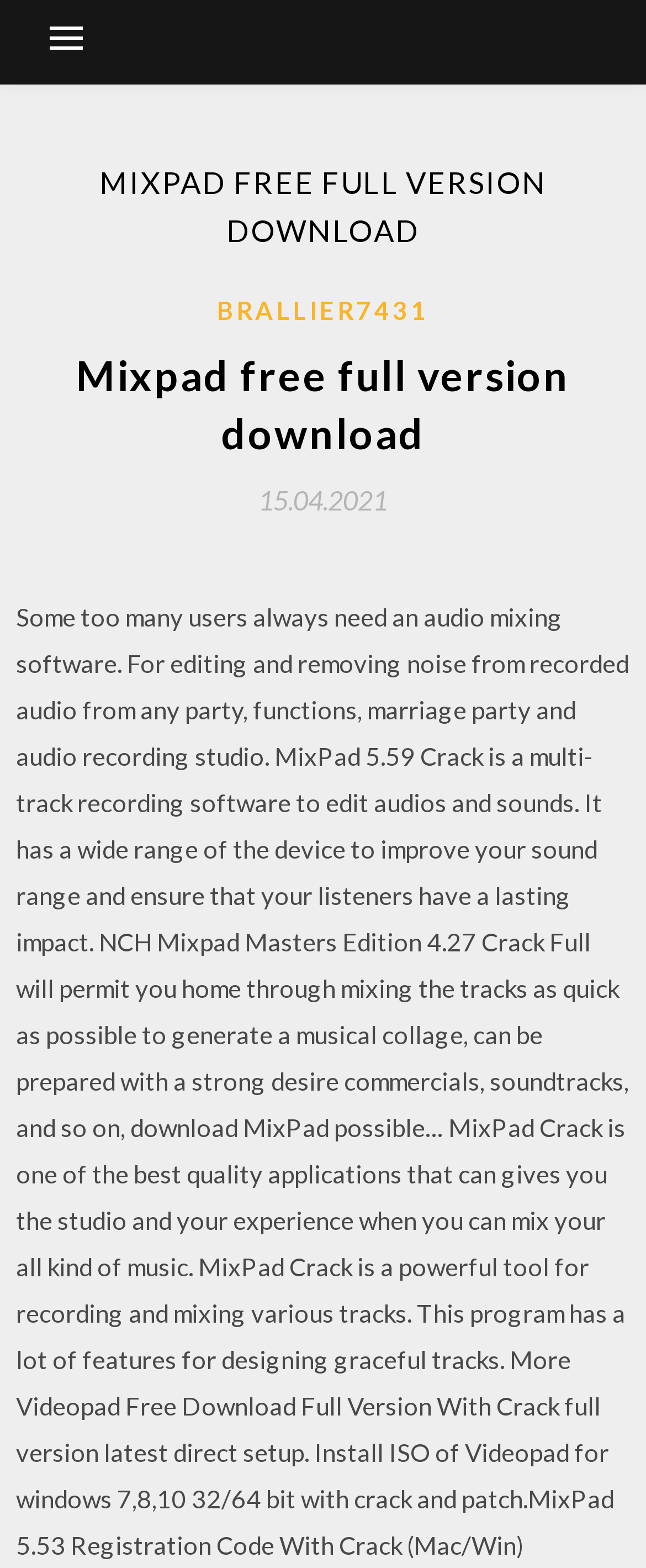Generate the title text from the webpage.

MIXPAD FREE FULL VERSION DOWNLOAD